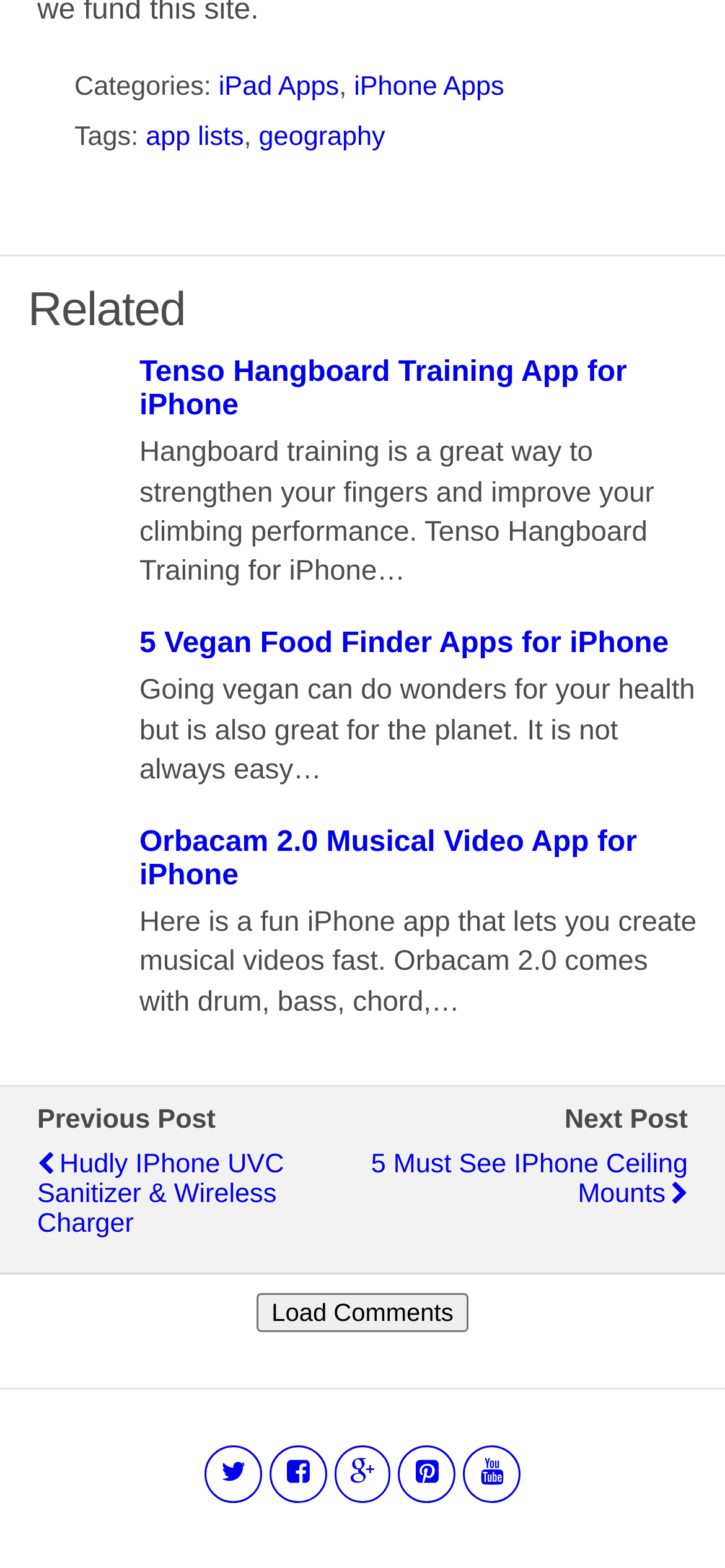Answer the question below in one word or phrase:
How many related links are there?

3